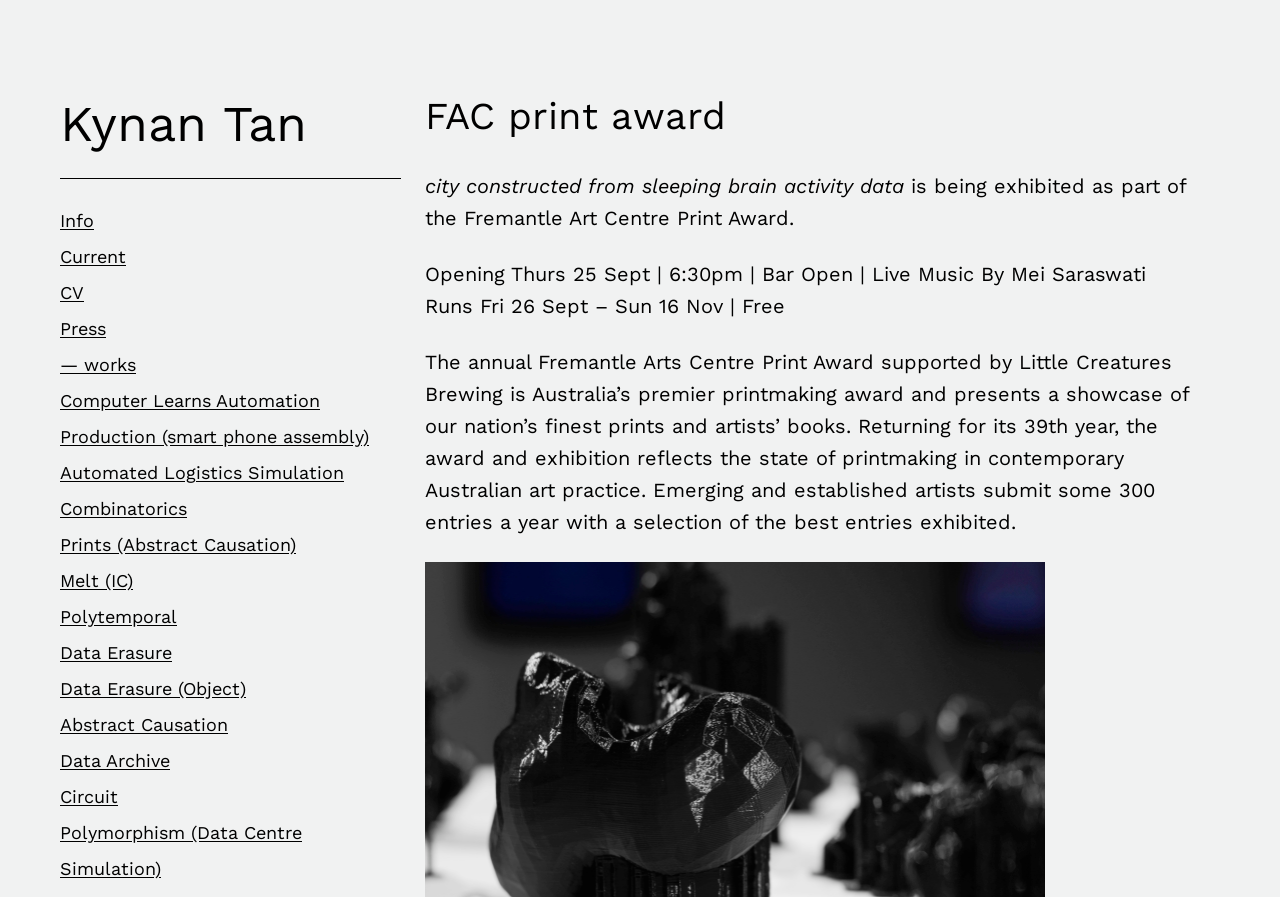Please reply to the following question with a single word or a short phrase:
What is the name of the artist?

Kynan Tan